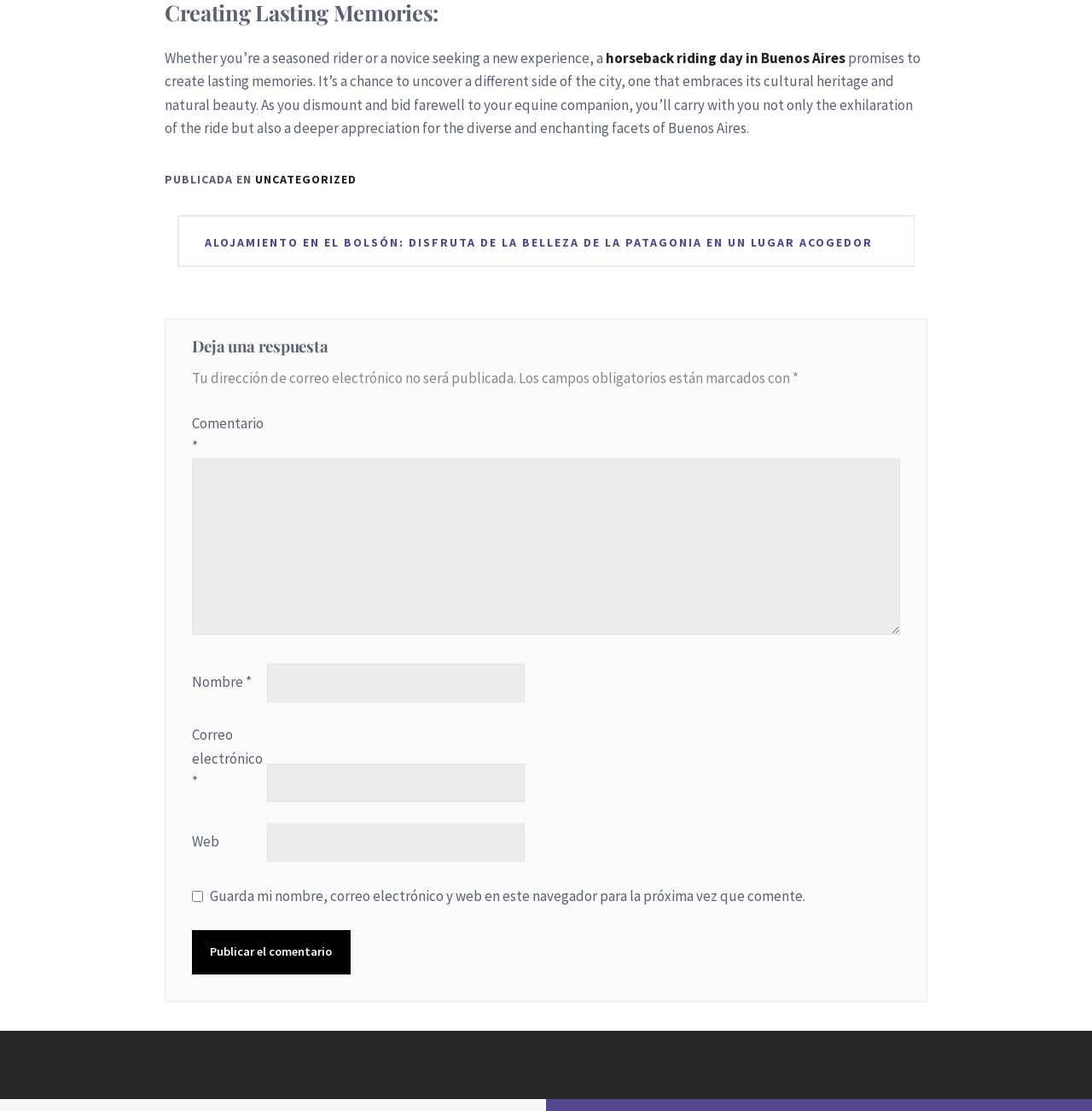Provide the bounding box coordinates for the UI element that is described by this text: "parent_node: Web name="url"". The coordinates should be in the form of four float numbers between 0 and 1: [left, top, right, bottom].

[0.244, 0.741, 0.48, 0.776]